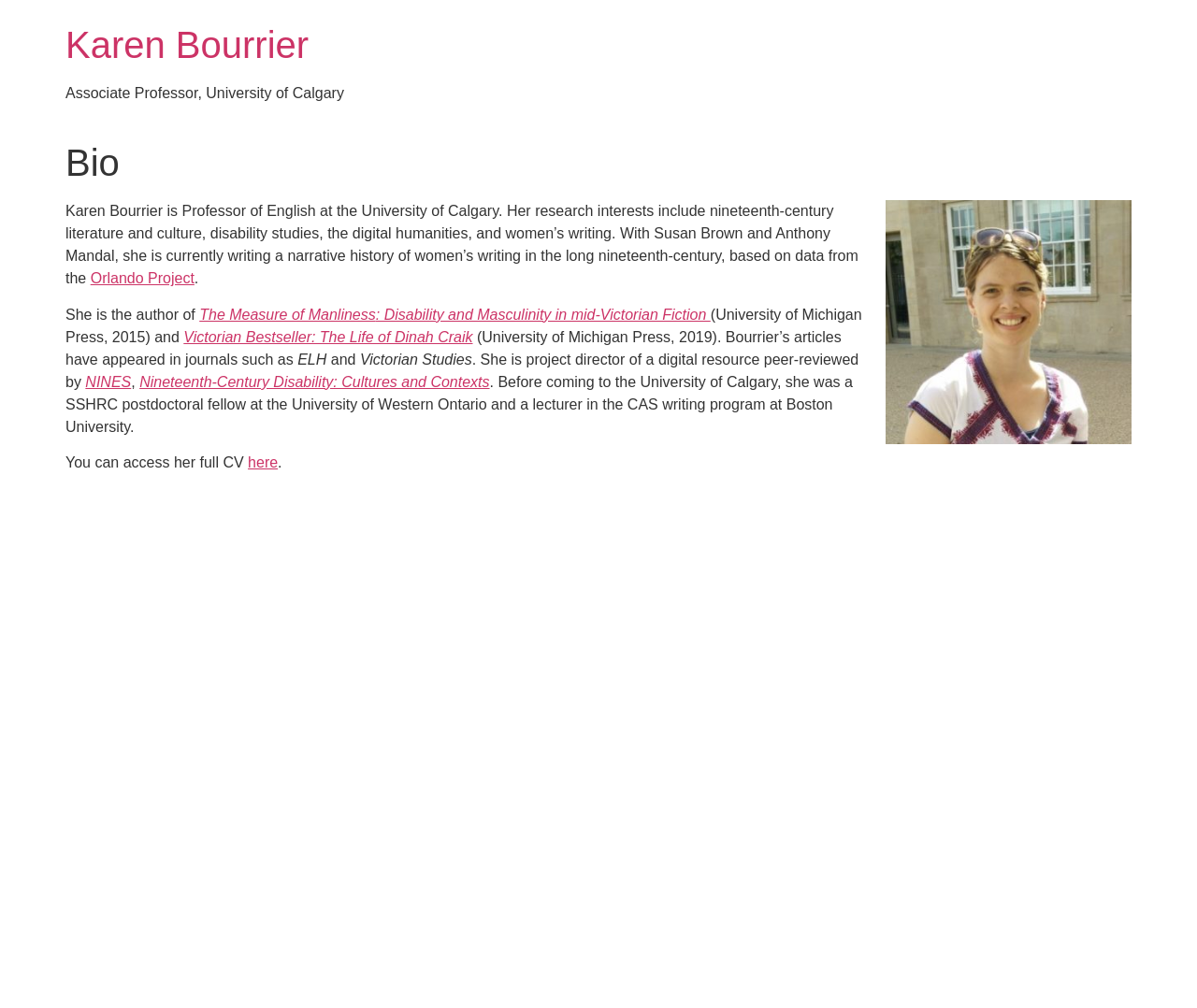What is the name of the digital resource project directed by Karen Bourrier?
Give a detailed explanation using the information visible in the image.

According to the bio section, Karen Bourrier is the project director of a digital resource peer-reviewed by NINES, which is titled 'Nineteenth-Century Disability: Cultures and Contexts'.